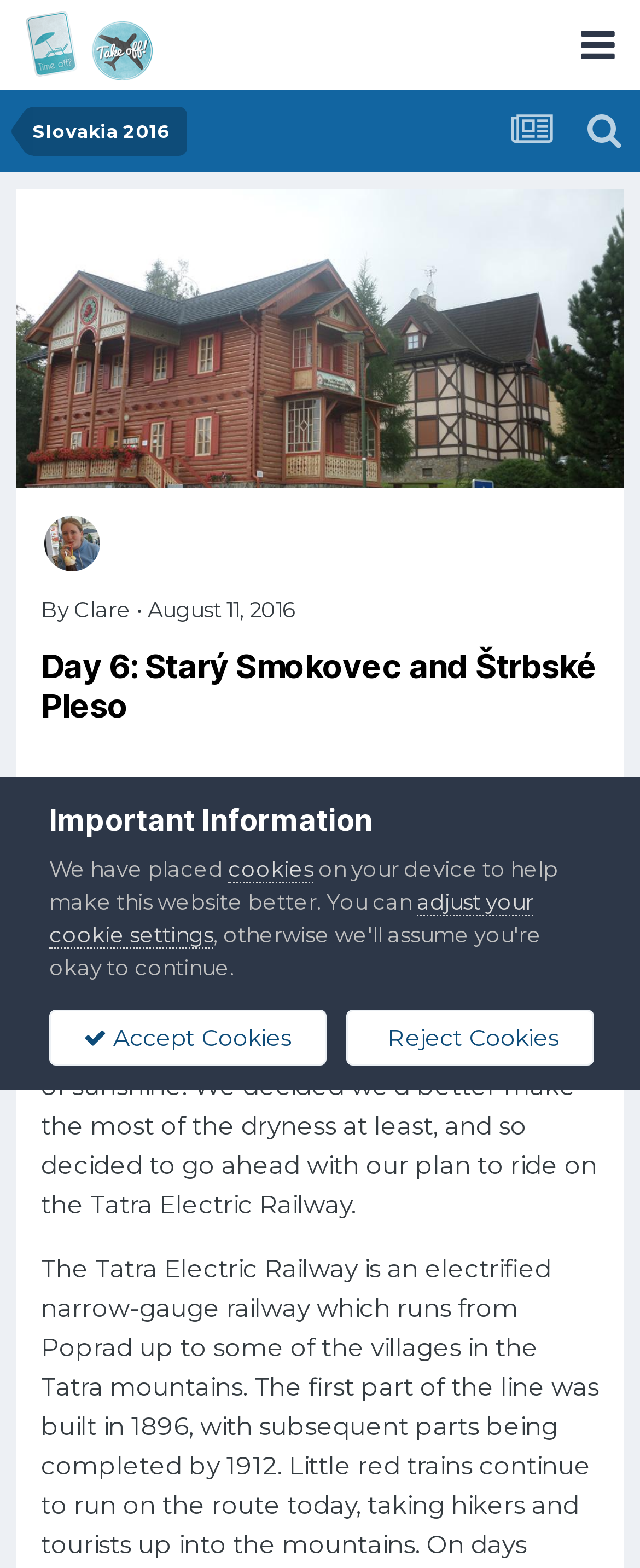When was the article published?
Based on the image, provide a one-word or brief-phrase response.

August 11, 2016